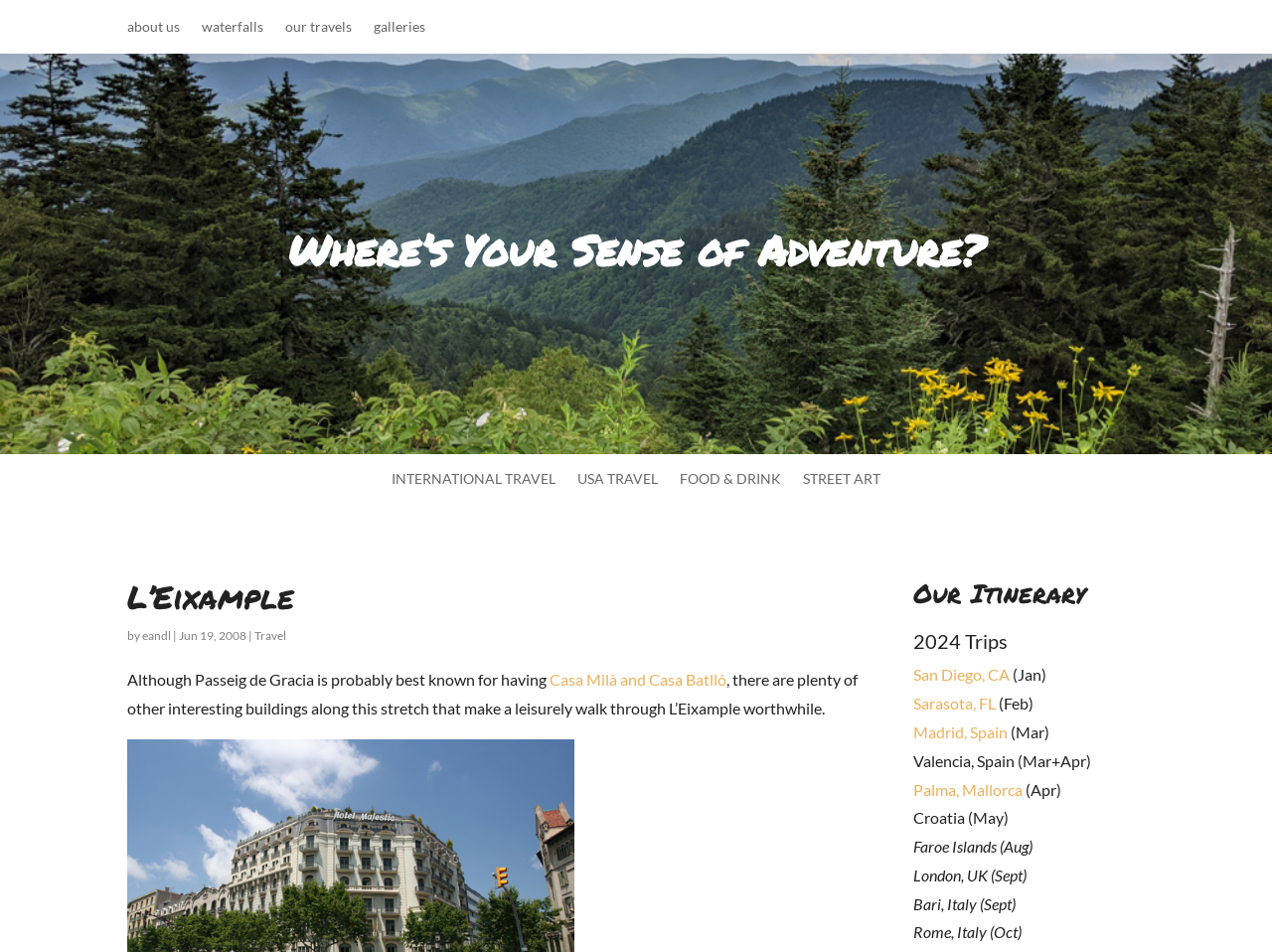Specify the bounding box coordinates of the element's region that should be clicked to achieve the following instruction: "Submit search". The bounding box coordinates consist of four float numbers between 0 and 1, in the format [left, top, right, bottom].

None